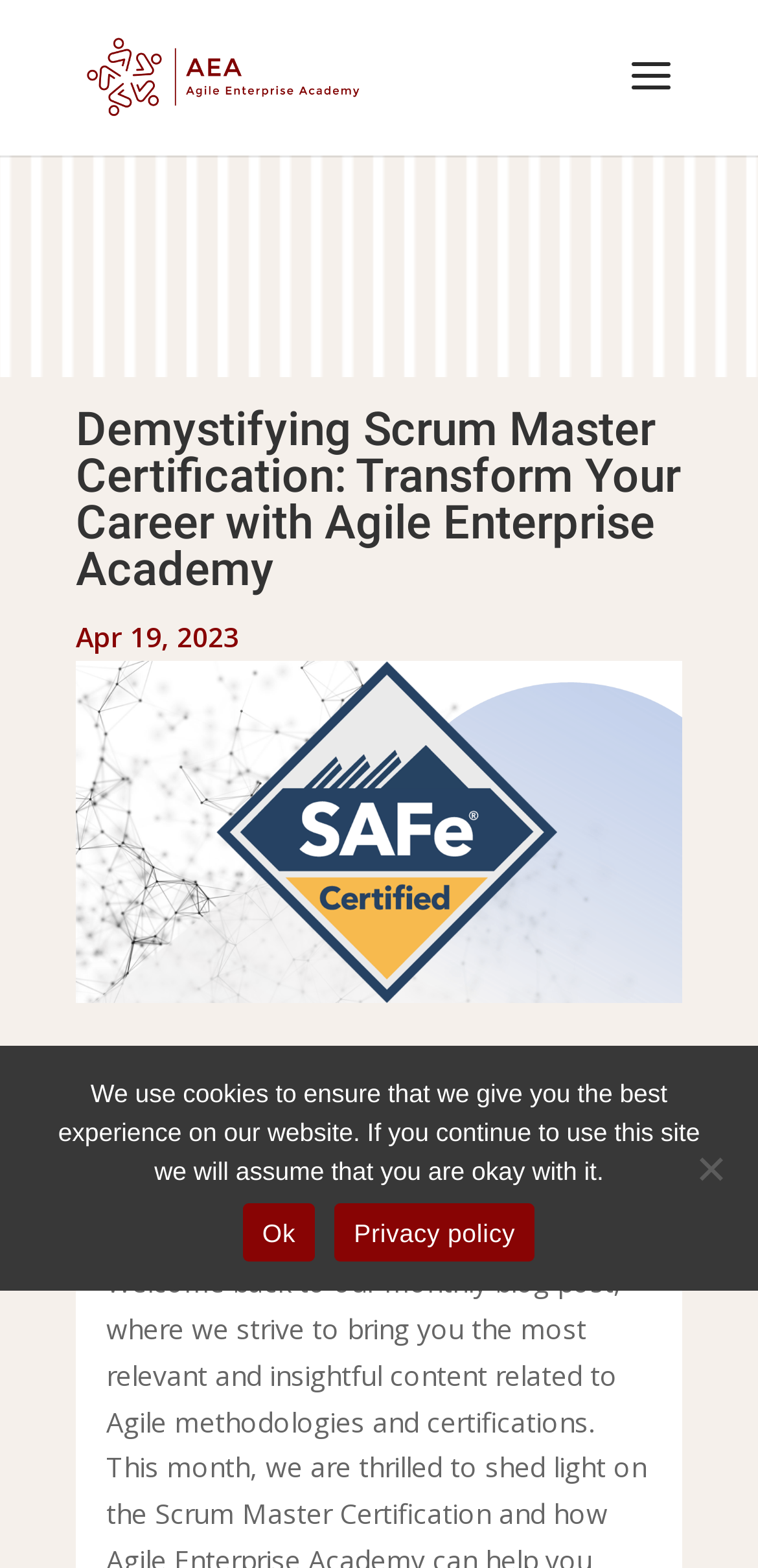Given the element description alt="Agile Enterprise Academy", predict the bounding box coordinates for the UI element in the webpage screenshot. The format should be (top-left x, top-left y, bottom-right x, bottom-right y), and the values should be between 0 and 1.

[0.11, 0.036, 0.481, 0.059]